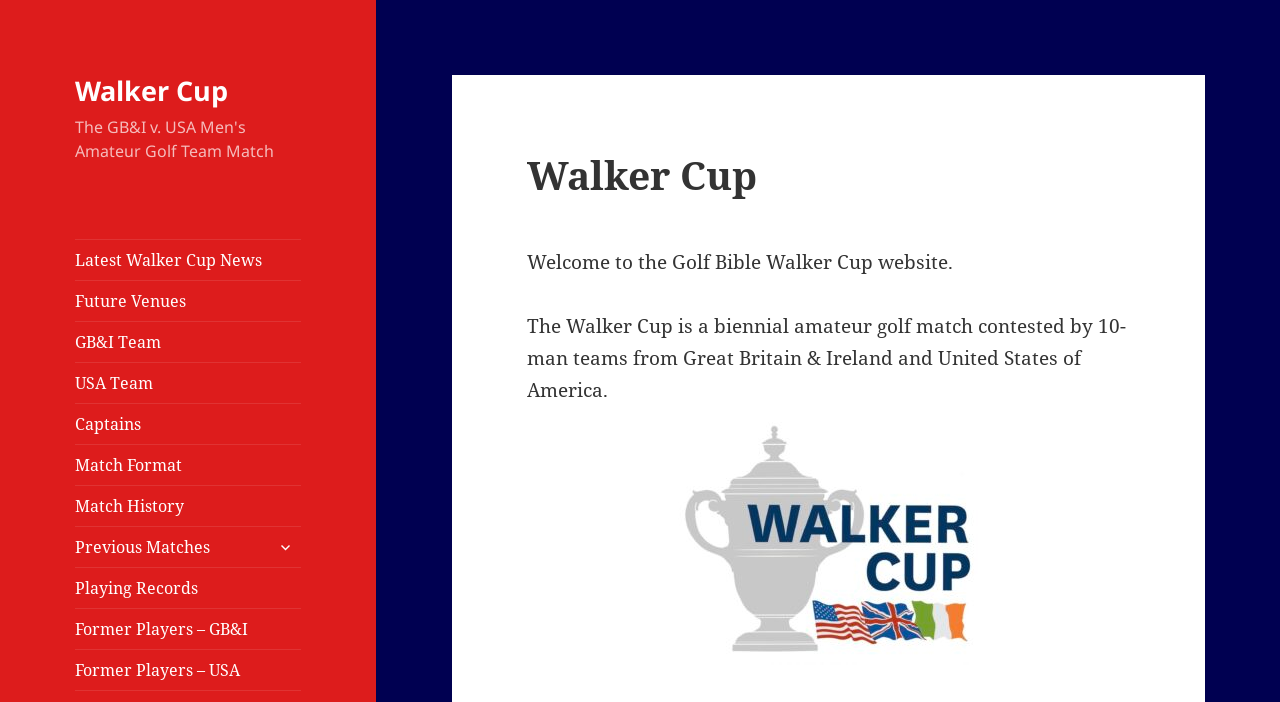How many players are in each team?
Refer to the image and give a detailed answer to the query.

I found the number of players in each team by reading the description 'The Walker Cup is a biennial amateur golf match contested by 10-man teams from Great Britain & Ireland and United States of America', which states that each team has 10 players.